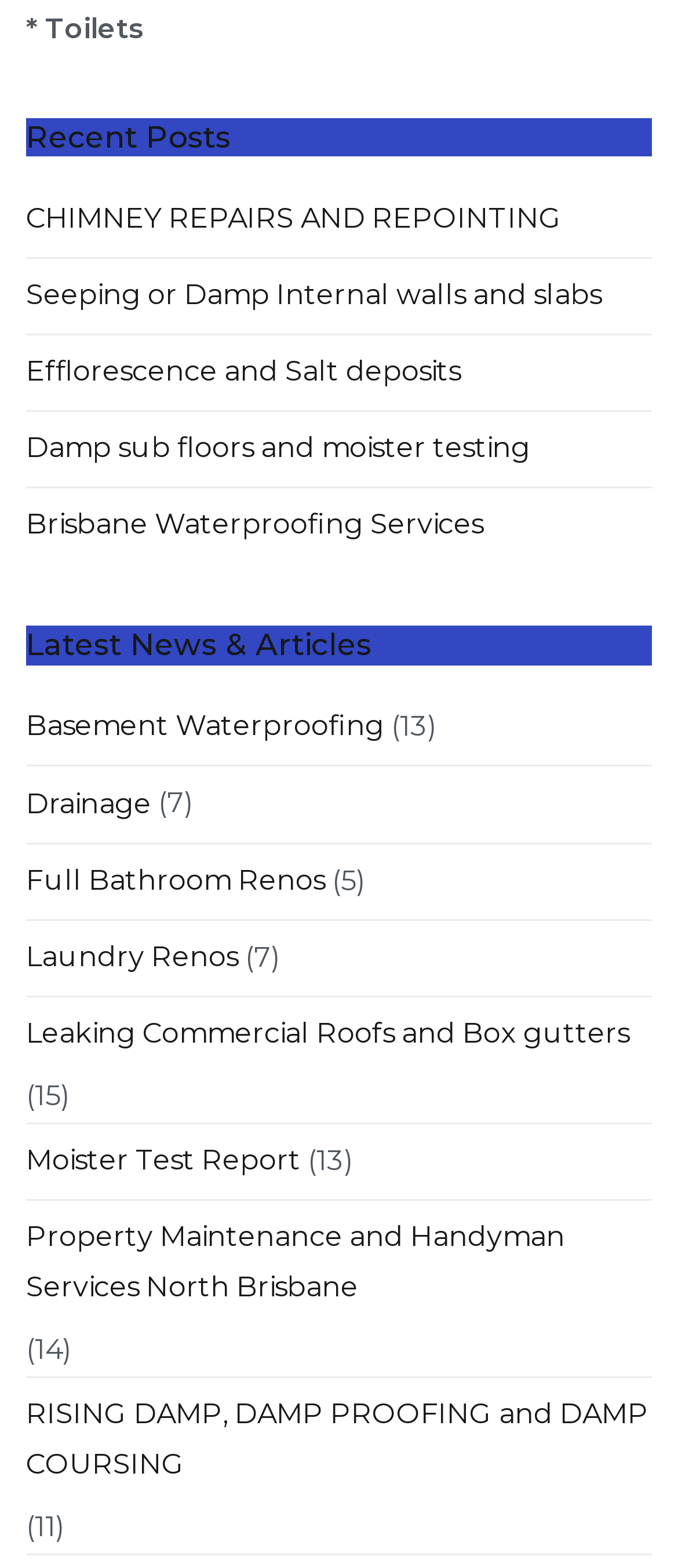Respond concisely with one word or phrase to the following query:
What is the topic of the first link under 'Recent Posts'?

CHIMNEY REPAIRS AND REPOINTING